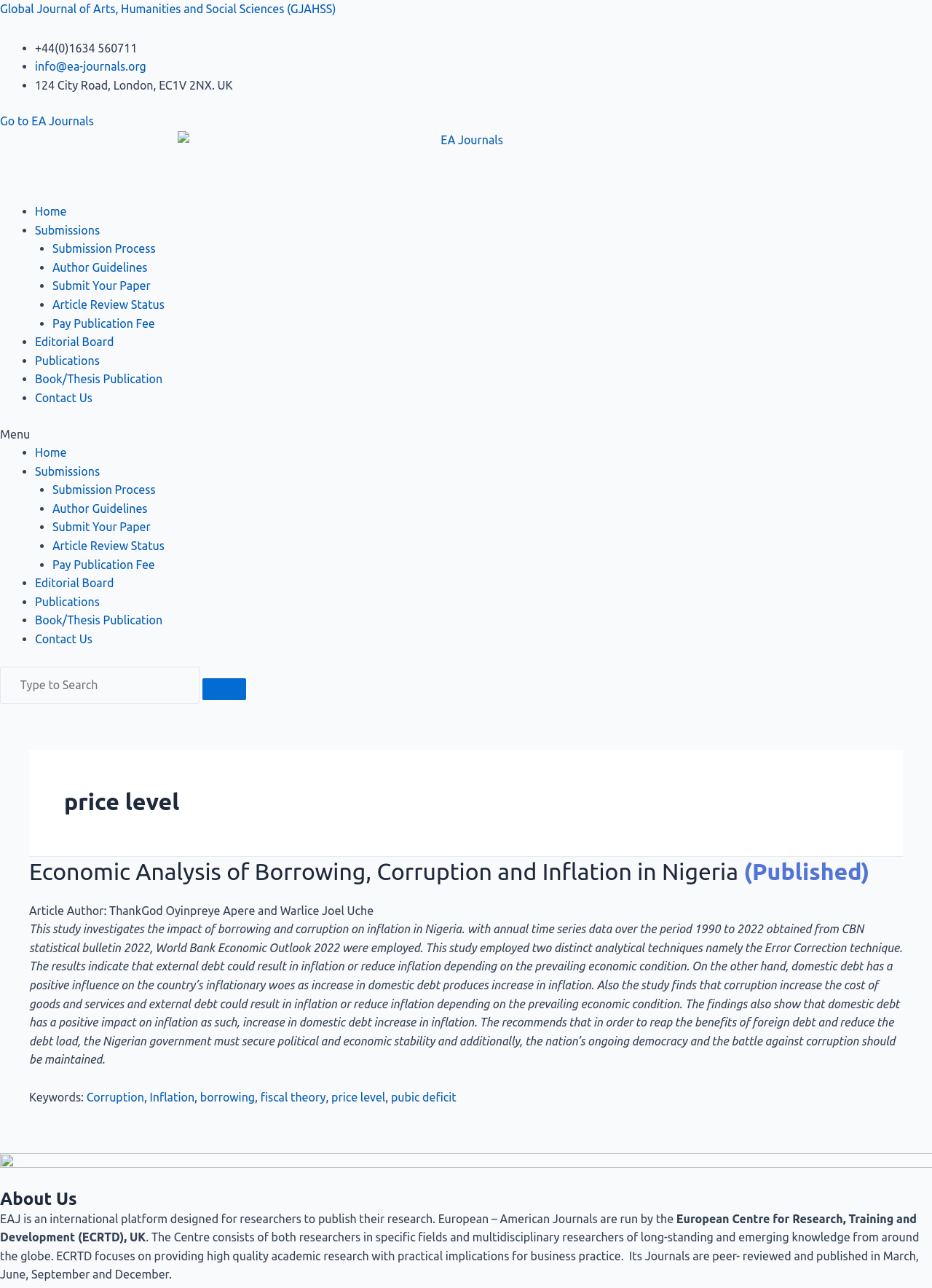How often are the European – American Journals published?
Provide a detailed answer to the question using information from the image.

The frequency of publication can be found in the 'About Us' section at the bottom of the webpage, in a static text element, which states that the journals are published in March, June, September, and December.